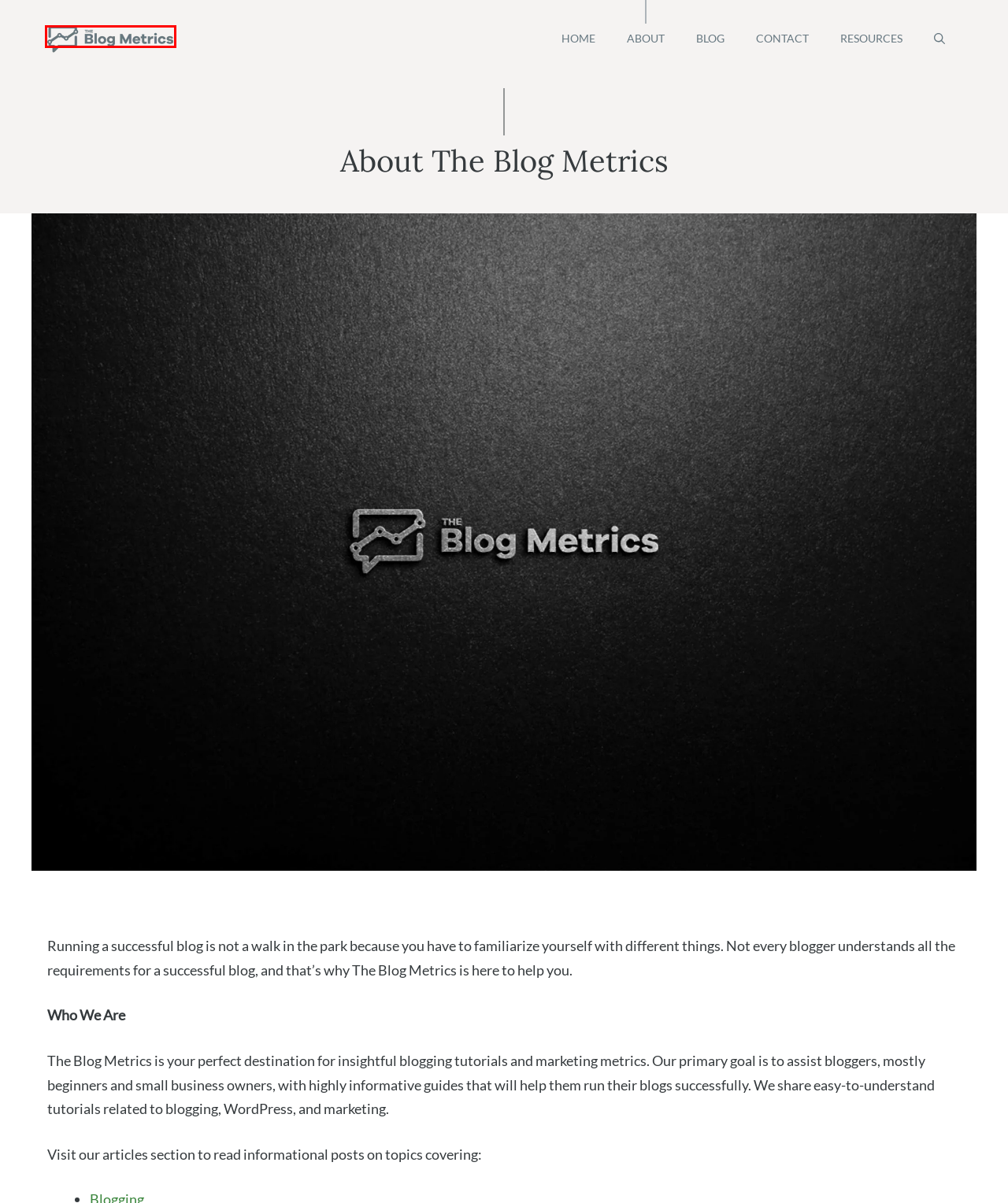You are presented with a screenshot of a webpage with a red bounding box. Select the webpage description that most closely matches the new webpage after clicking the element inside the red bounding box. The options are:
A. Social Media Archives — The Blog Metrics
B. Web Analytics Archives — The Blog Metrics
C. Adithya Shetty, Author at The Inspiring Journal
D. Resources — The Blog Metrics
E. Do You Lack These Vital Blogging Skills? Here's How to Fix Now!
F. Disclosure — The Blog Metrics
G. The Blog Metrics — Get better insights into Blogging.
H. Adithya Shetty | No Passive Income

G